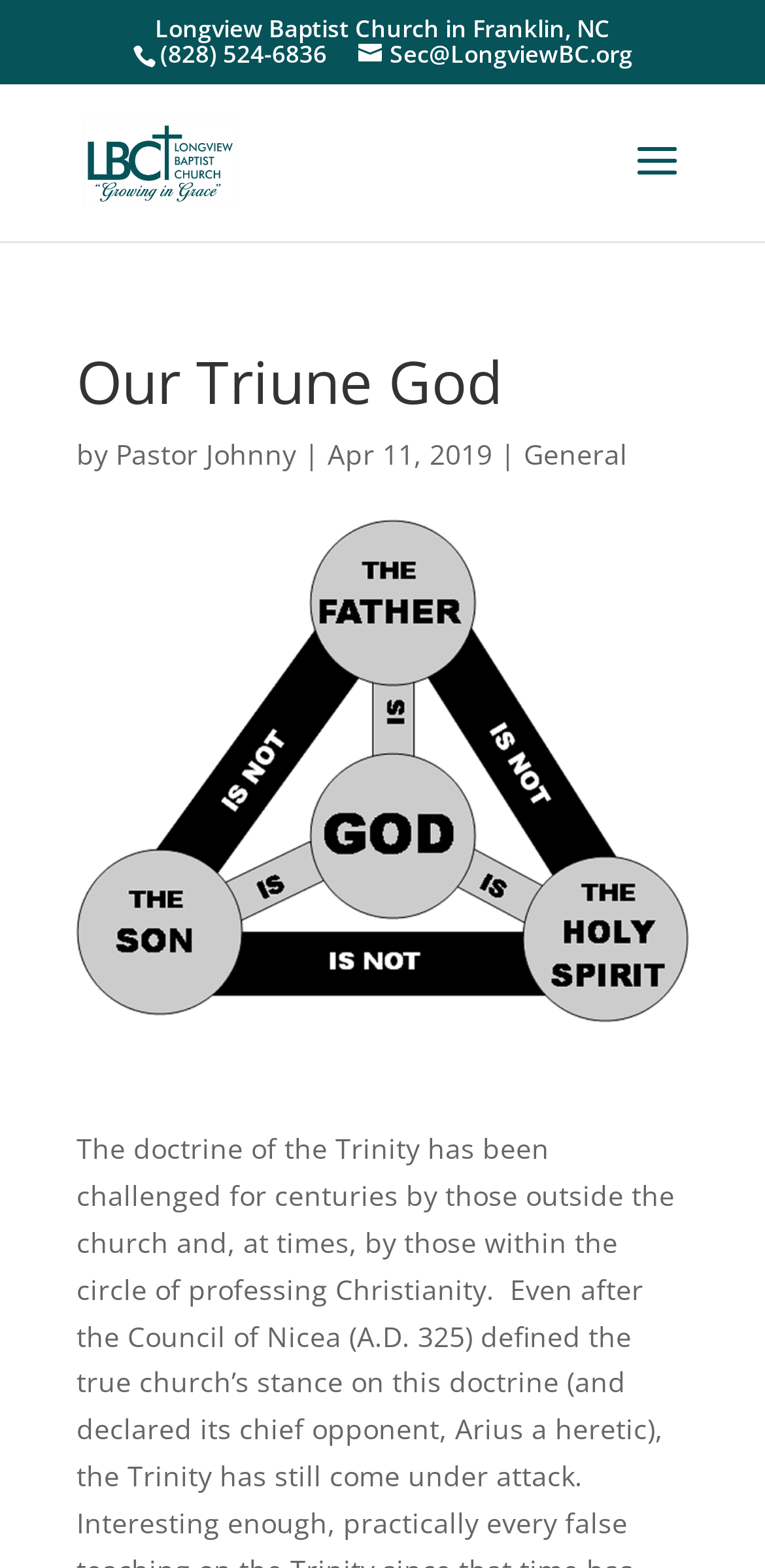For the following element description, predict the bounding box coordinates in the format (top-left x, top-left y, bottom-right x, bottom-right y). All values should be floating point numbers between 0 and 1. Description: Pastor Johnny

[0.151, 0.278, 0.387, 0.301]